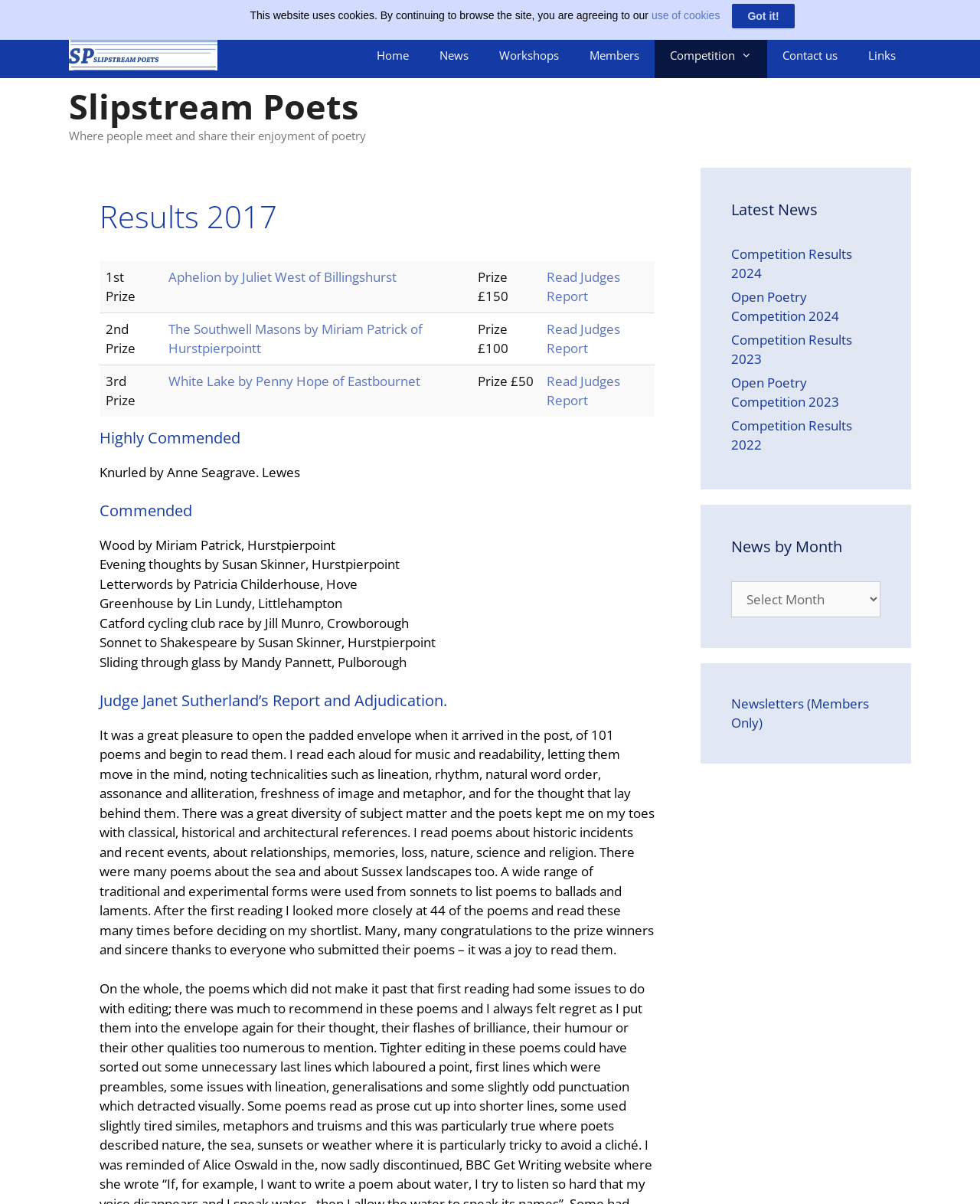How many prizes are listed in the results table?
Based on the screenshot, answer the question with a single word or phrase.

3